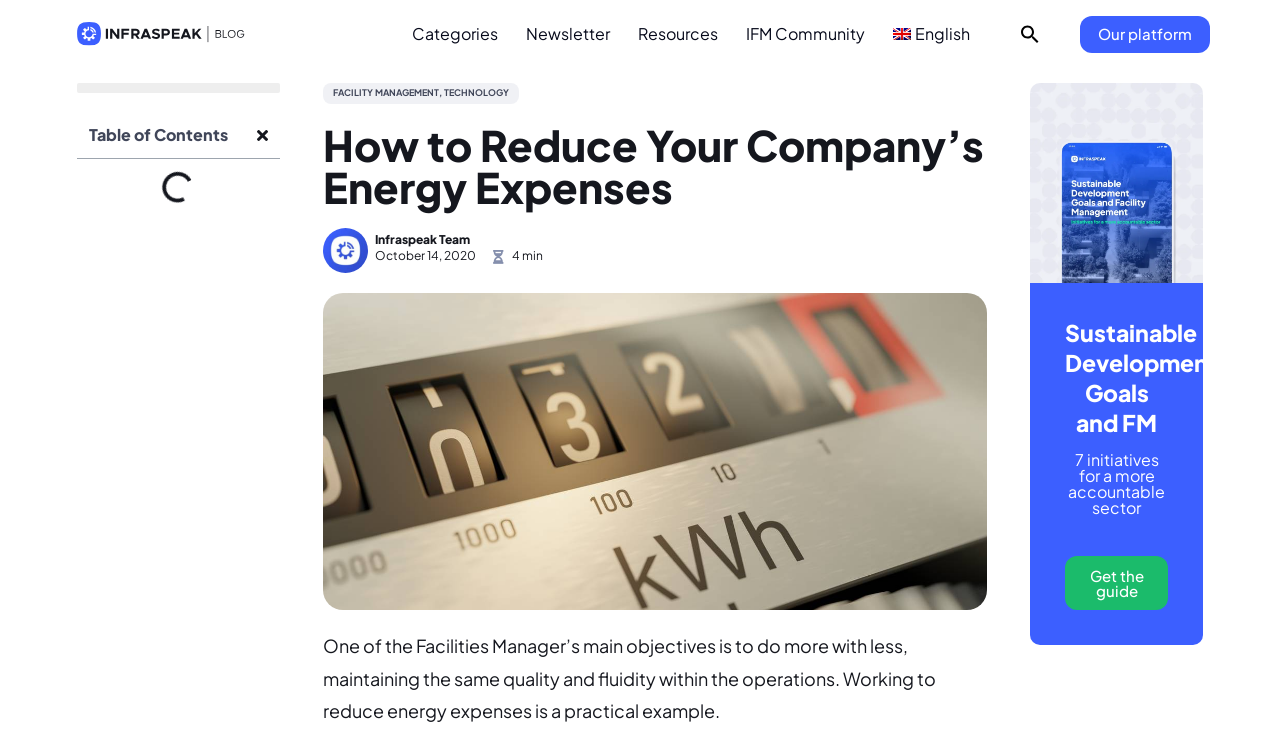What is the main title displayed on this webpage?

How to Reduce Your Company’s Energy Expenses